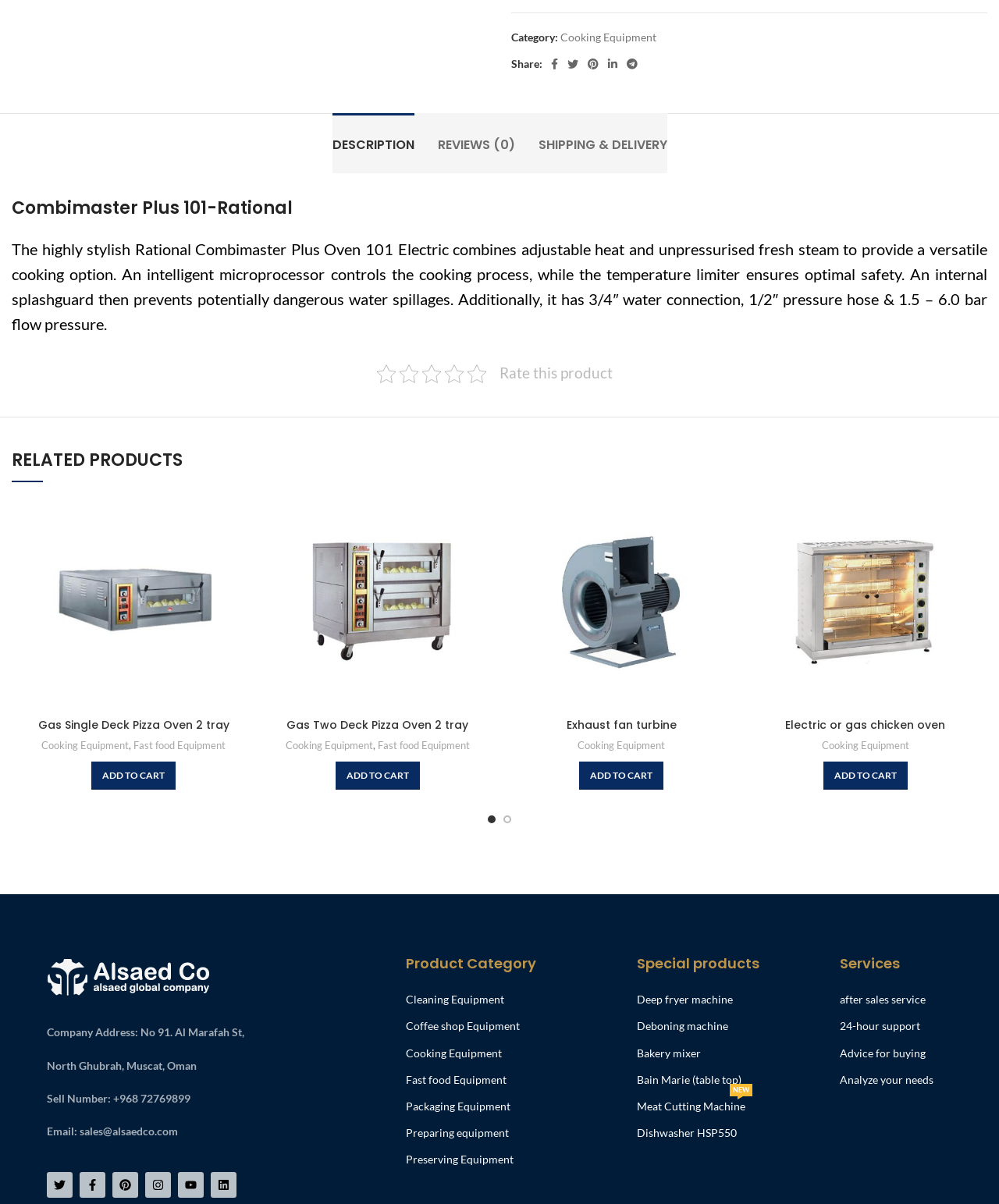Locate and provide the bounding box coordinates for the HTML element that matches this description: "Preparing equipment".

[0.406, 0.93, 0.622, 0.952]